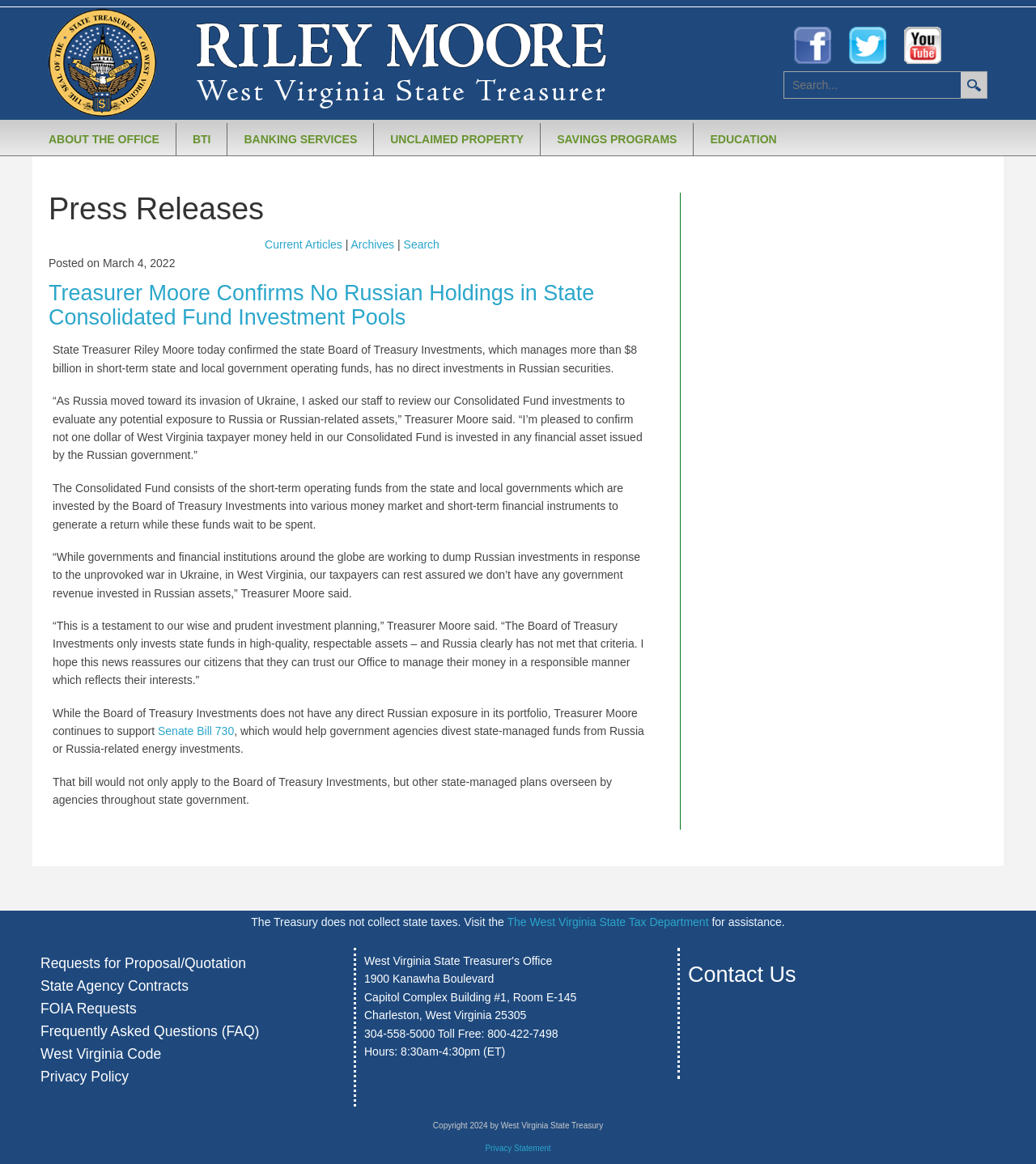What is the address of the West Virginia State Treasurer's Office?
Using the picture, provide a one-word or short phrase answer.

1900 Kanawha Boulevard